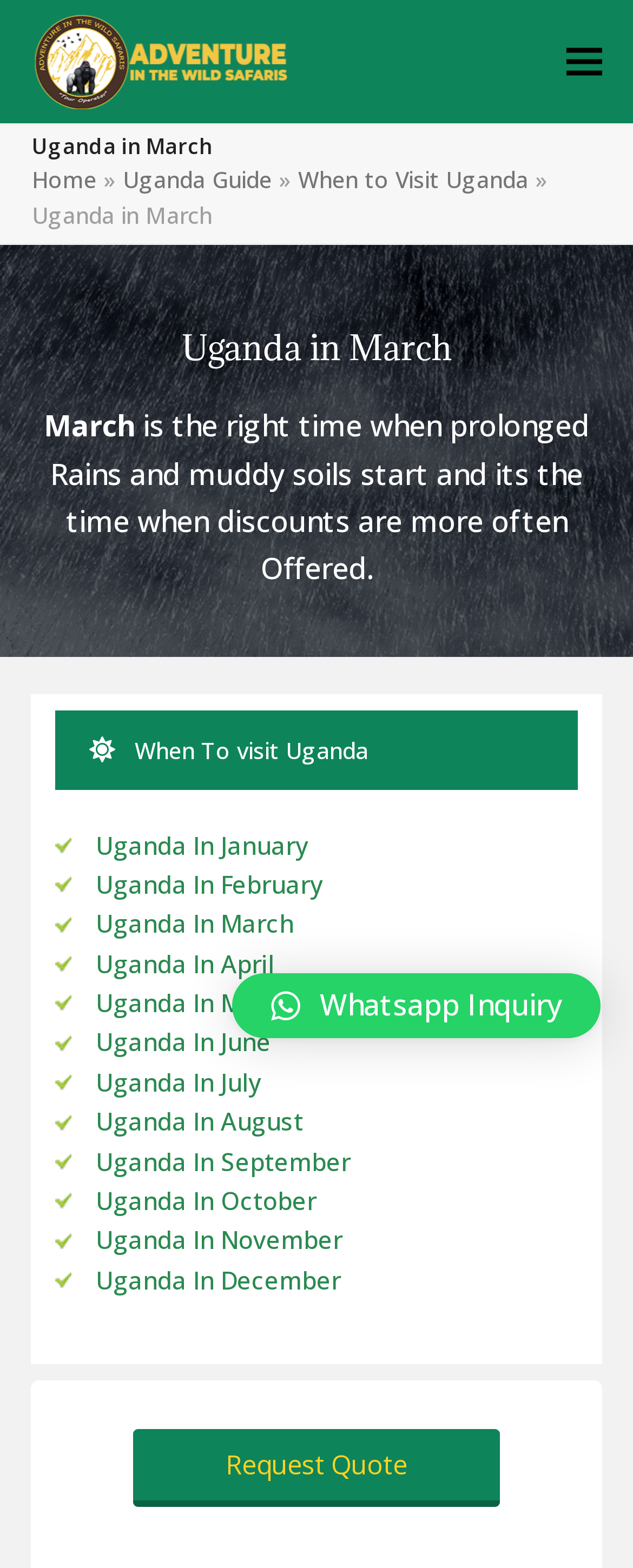Determine the bounding box coordinates of the section I need to click to execute the following instruction: "Visit the home page". Provide the coordinates as four float numbers between 0 and 1, i.e., [left, top, right, bottom].

[0.05, 0.104, 0.153, 0.124]